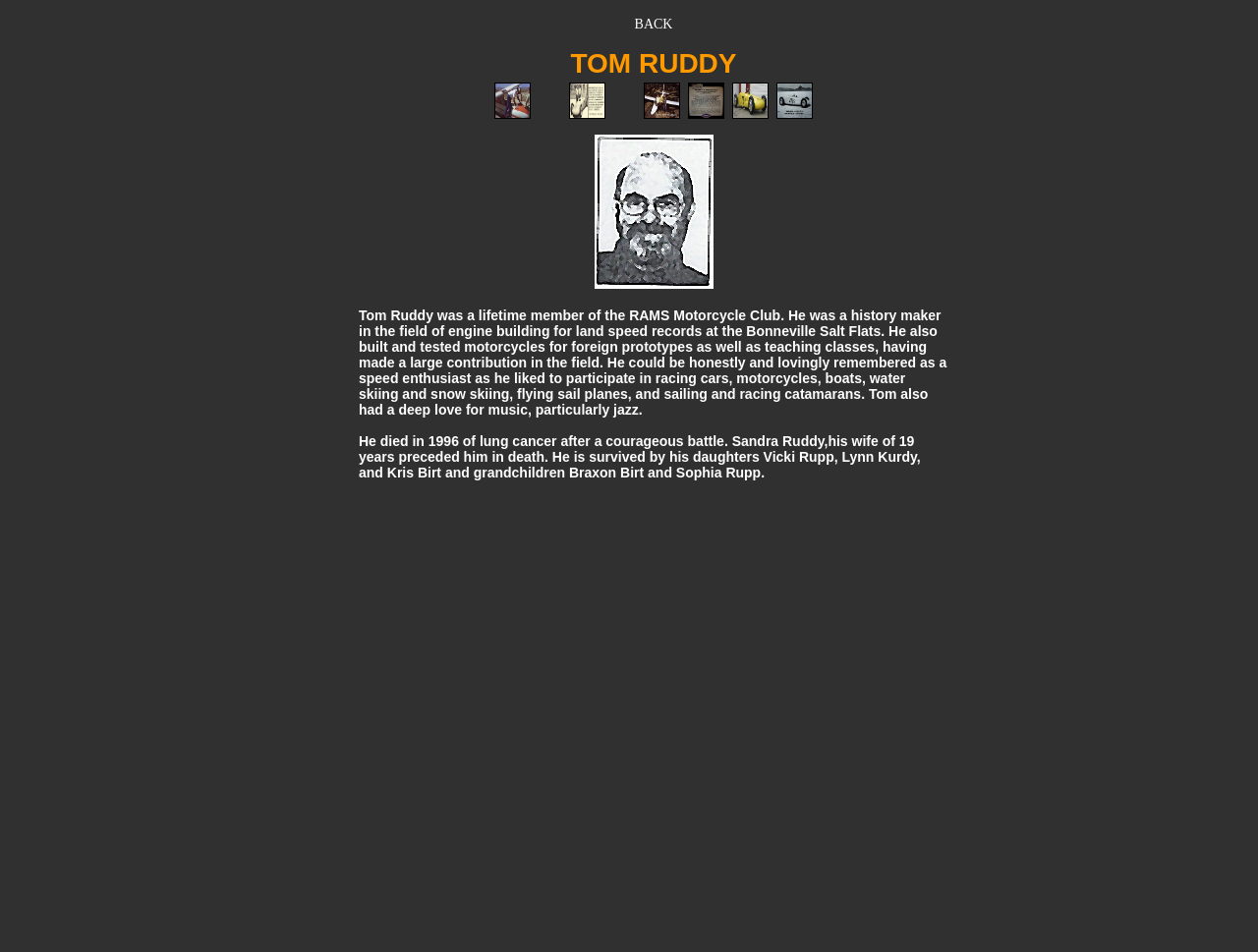Please respond to the question using a single word or phrase:
How many links are on the webpage?

7